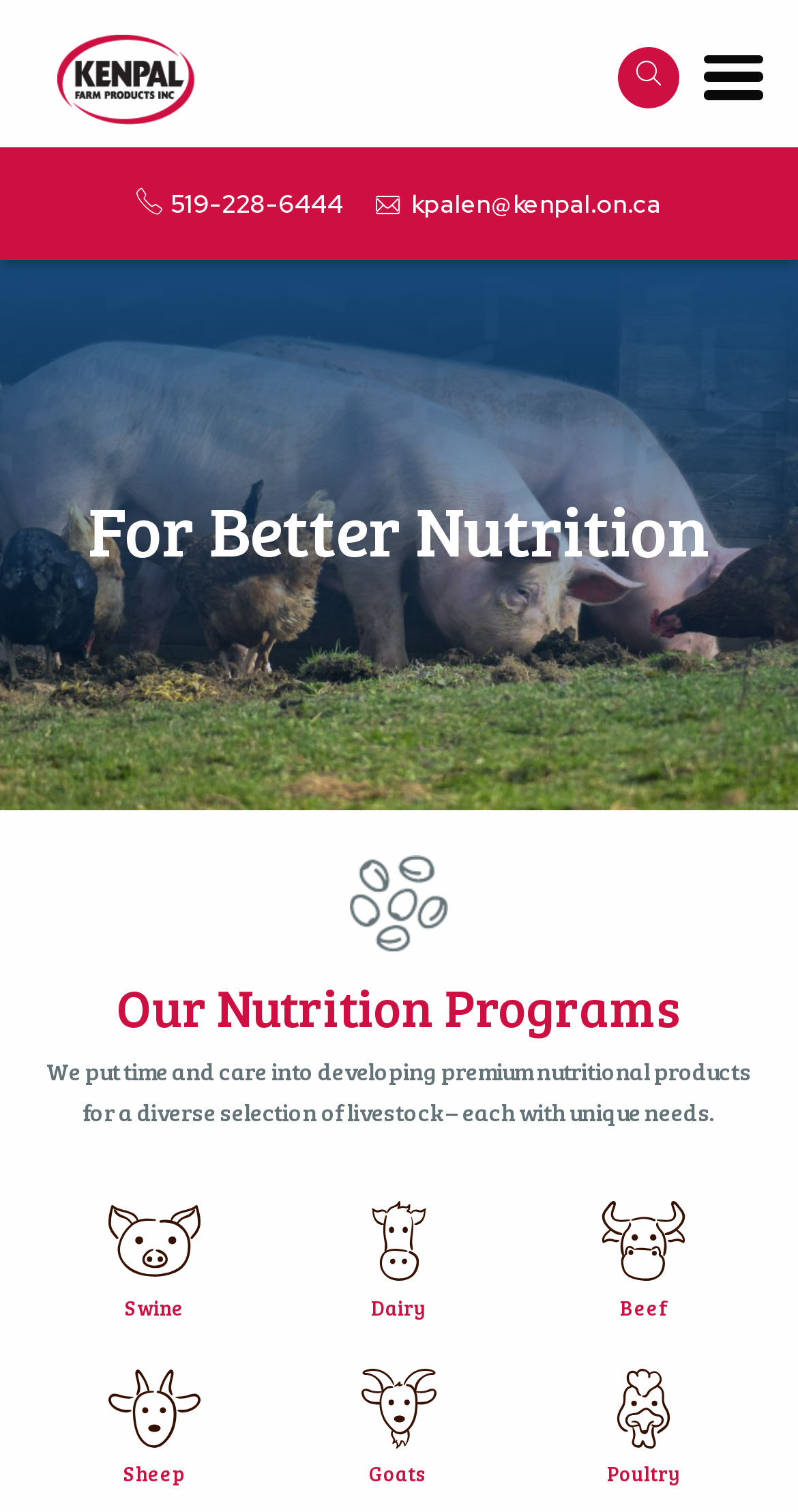Present a detailed account of what is displayed on the webpage.

The webpage is about Kenpal Farm Products, with a focus on their nutrition programs for various livestock. At the top left, there is a link with no text, followed by a social media icon and a phone number link. To the right of these links, there is an email address link. 

Below these links, there is a large banner image with the text "For Better Nutrition" and a heading with the same text. 

Further down, there is an image with the text "Our Nutrition Programs" and a heading with the same text. Below this, there is a paragraph of text explaining that Kenpal Farm Products develops premium nutritional products for a diverse selection of livestock.

Underneath this text, there are five links, each representing a different type of livestock: Swine, Dairy, Beef, Sheep, and Goats. Each link has a corresponding image to its right. These links and images are arranged in a horizontal row, with the Swine link on the left and the Goats link on the right. 

Below these links, there is another row of the same five links, with the same corresponding images. The only difference is that the text on the links is slightly different, with each type of livestock repeated (e.g., "Swine Swine" instead of just "Swine").